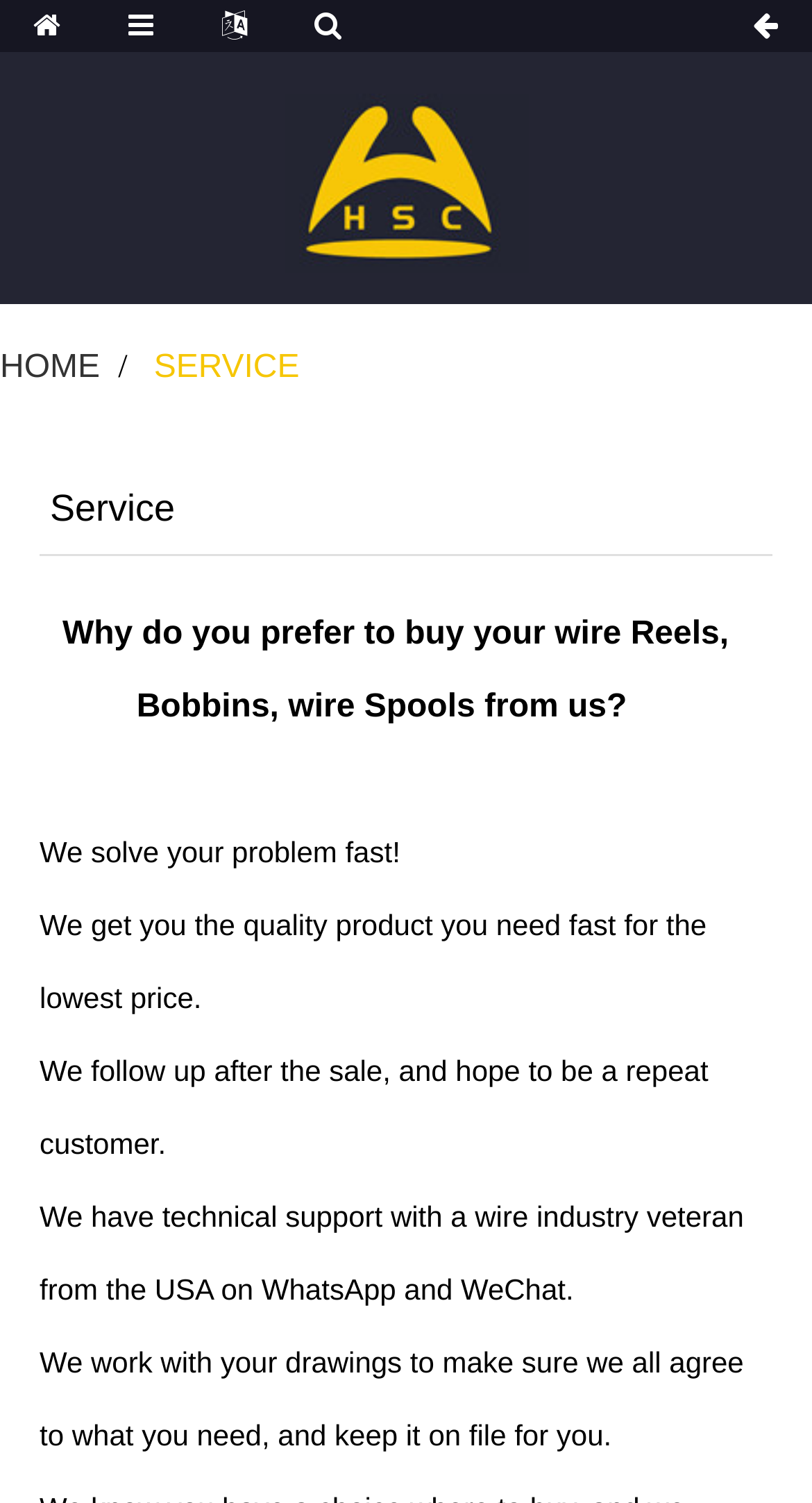Use the information in the screenshot to answer the question comprehensively: What is the first benefit of buying from this company?

I found the first benefit by reading the static text elements on the page, and the first one is 'We solve your problem fast!' which is located below the header section.